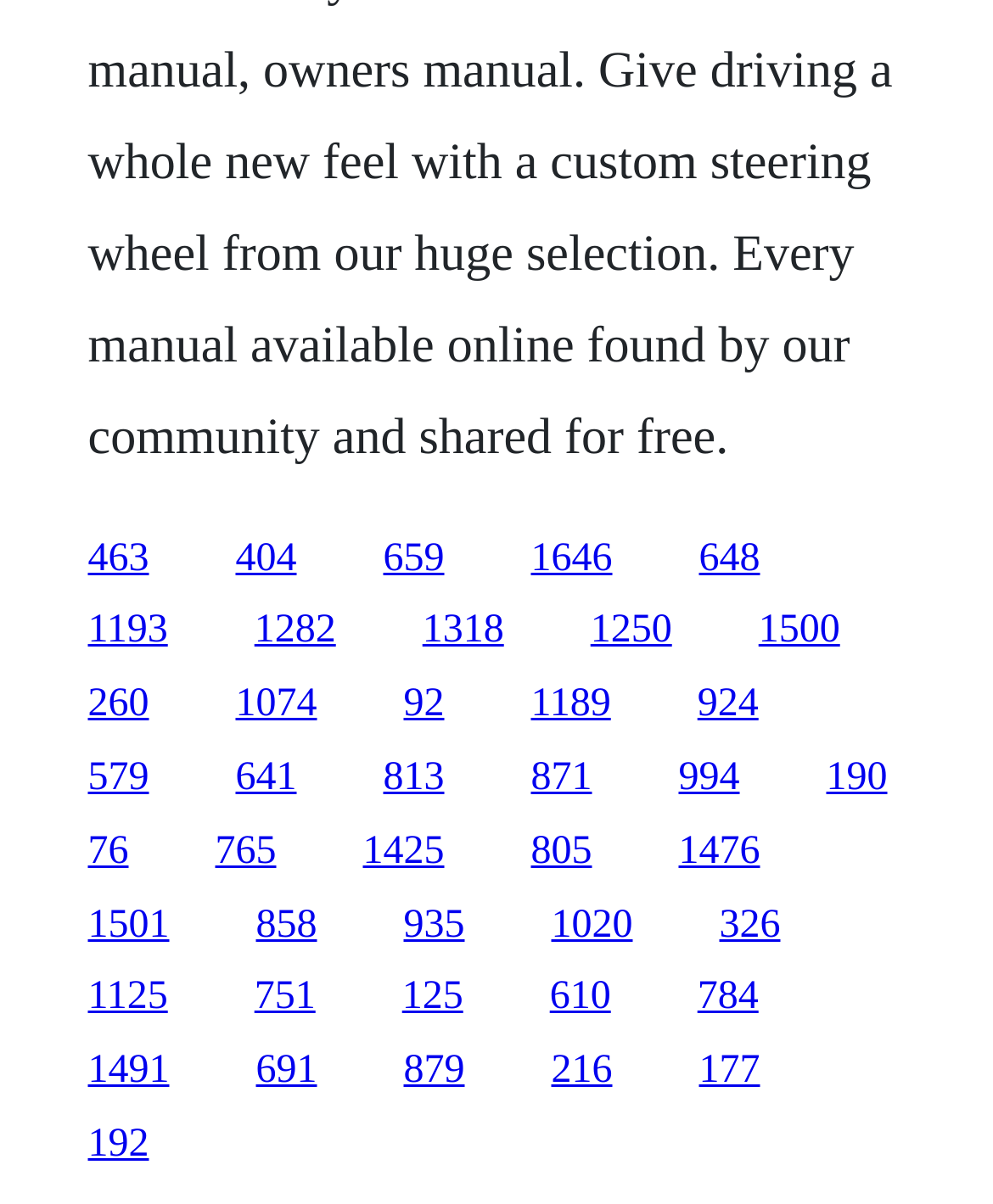What is the vertical position of the link '463' relative to the link '404'?
Answer the question with a detailed explanation, including all necessary information.

By comparing the y1 and y2 coordinates of the bounding boxes of the two links, I found that the y1 and y2 values of the link '463' are smaller than those of the link '404', indicating that the link '463' is above the link '404' vertically.